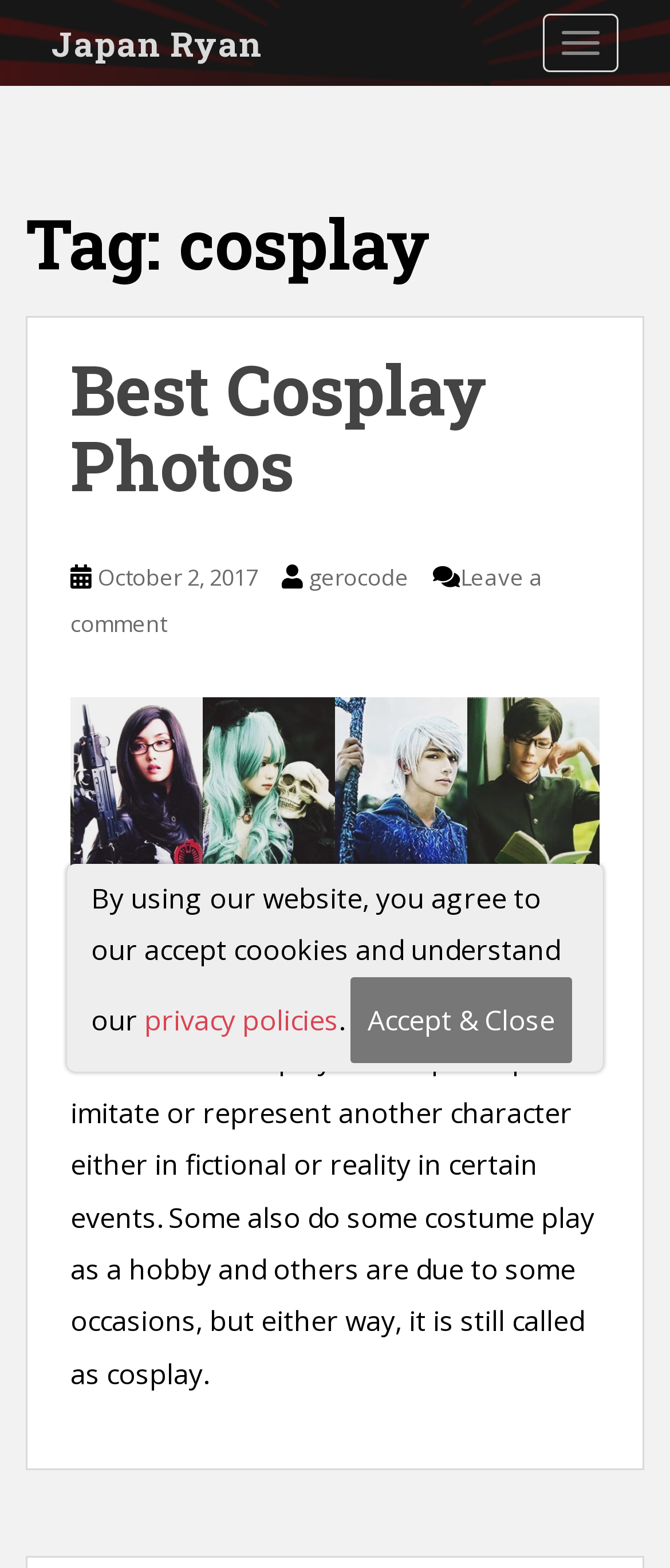Create a full and detailed caption for the entire webpage.

The webpage is about cosplay archives, with the title "cosplay Archives - Japan Ryan" at the top. On the top left, there is a link to "Japan Ryan". On the top right, there is a button to toggle navigation. 

Below the title, there is a header section with a heading "Tag: cosplay". Underneath, there is an article section that takes up most of the page. The article section has a header with a heading "Best Cosplay Photos" and a link to the same title. Below the heading, there are three links: one to "October 2, 2017", one to "gerocode", and one to "Leave a comment". 

Further down, there is a link, and then a block of text that explains what cosplay is, describing it as a type of art where participants, called cosplayers, do costume play to imitate or represent characters. 

At the bottom of the page, there is a notice about using the website, which includes a link to "privacy policies" and a button to "Accept & Close".